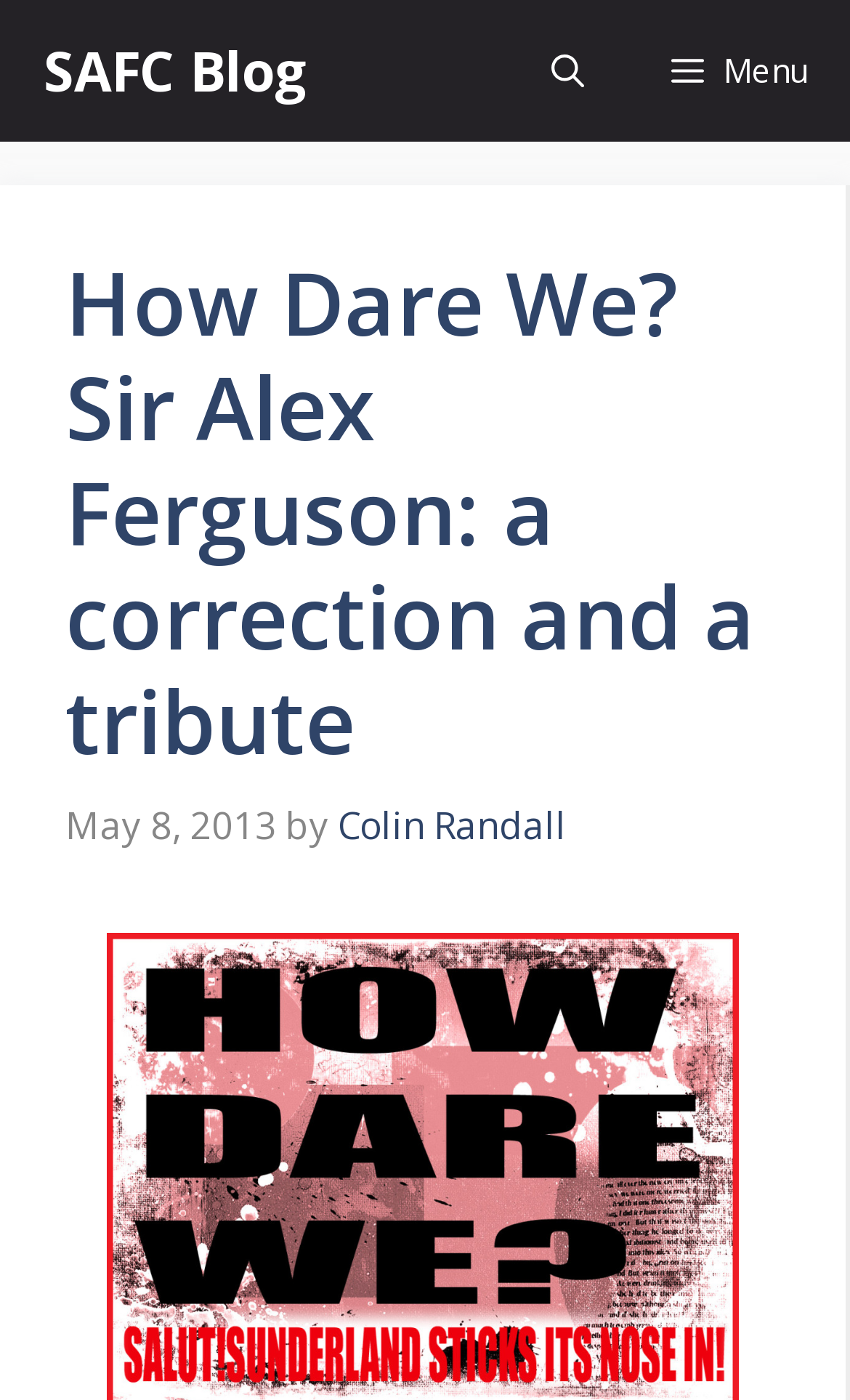Find the coordinates for the bounding box of the element with this description: "Menu".

[0.738, 0.0, 1.0, 0.101]